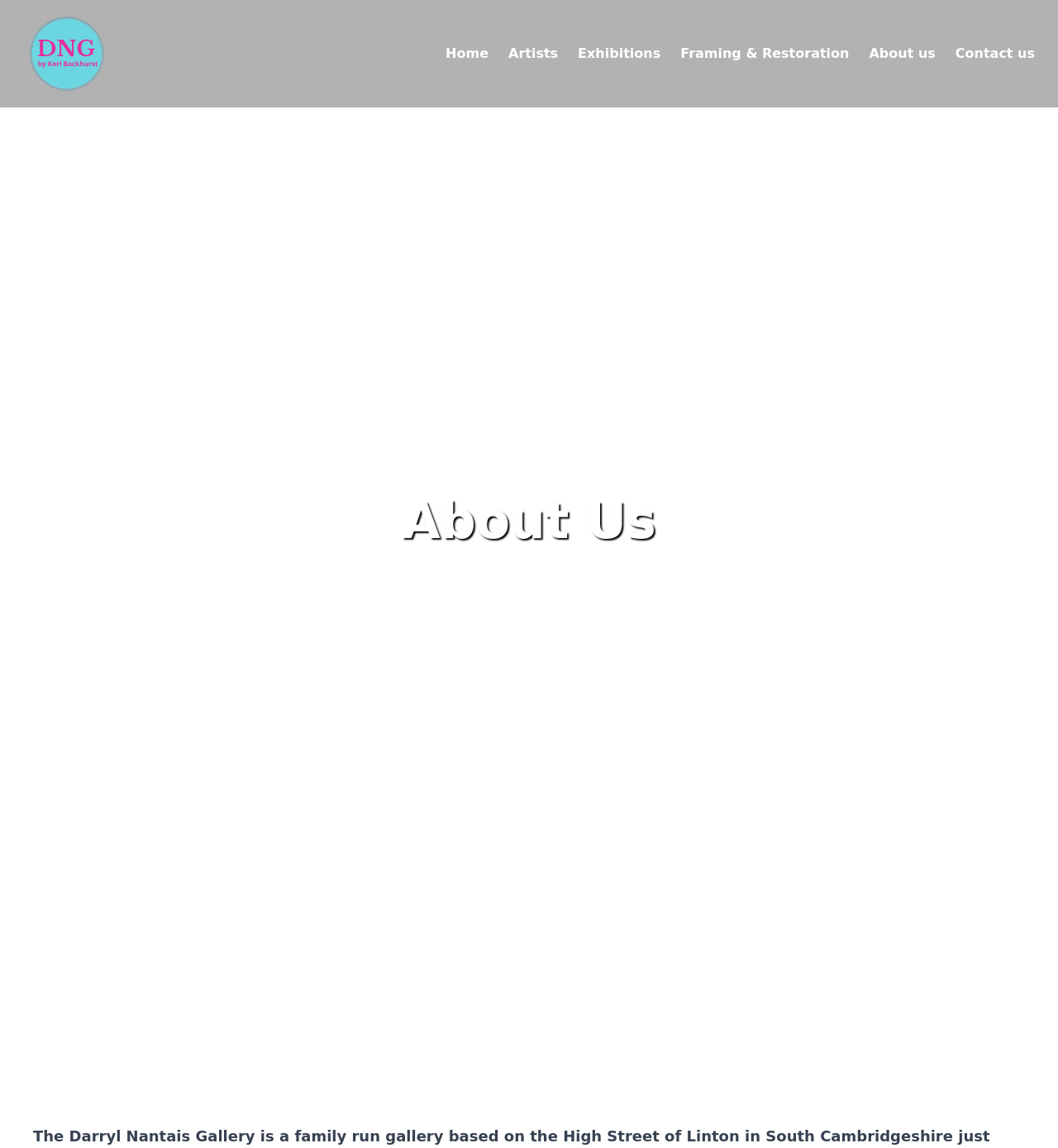What is the first navigation link? Refer to the image and provide a one-word or short phrase answer.

Home